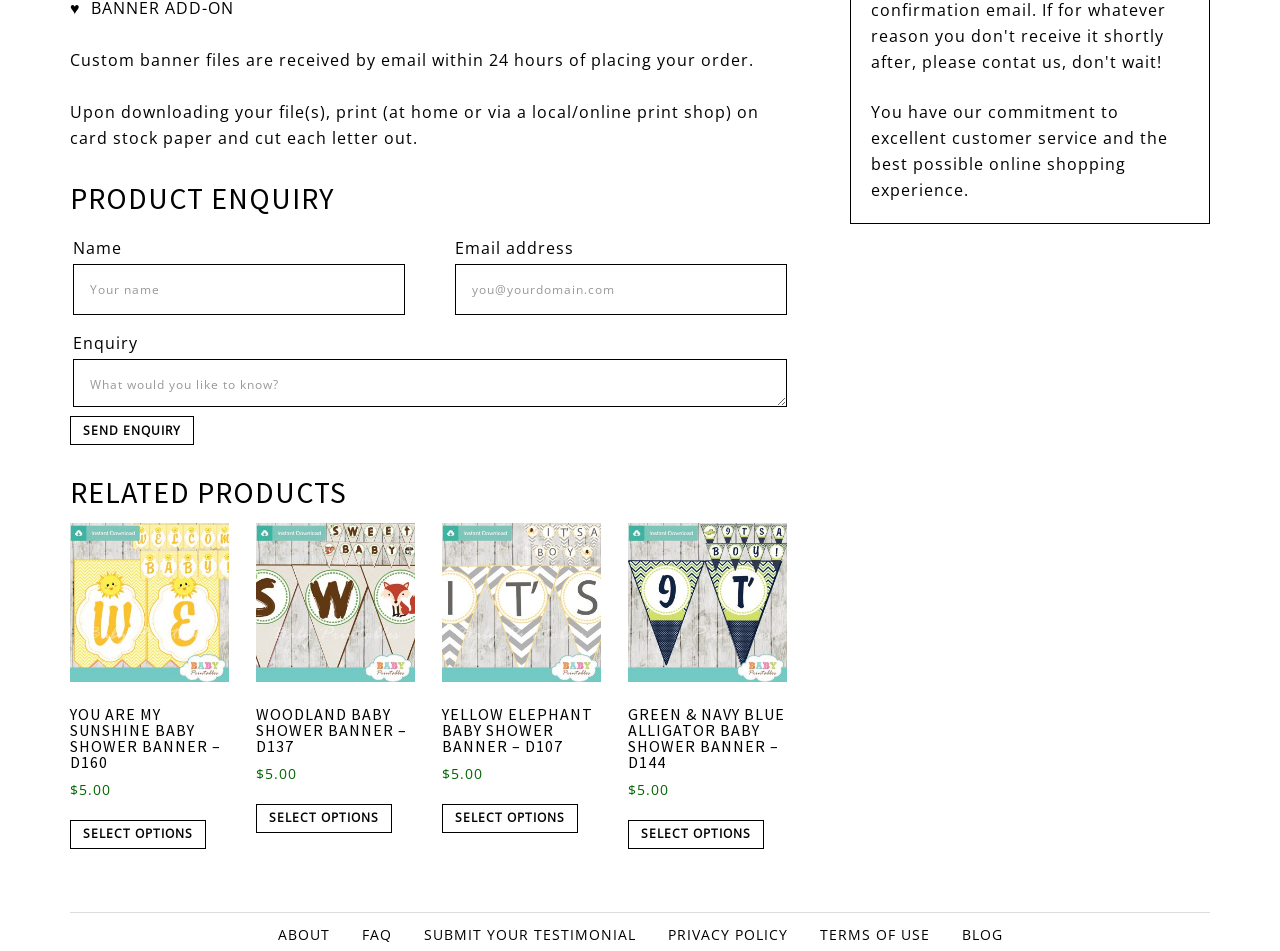What is the theme of the 'WOODLAND BABY SHOWER BANNER – D137'?
With the help of the image, please provide a detailed response to the question.

The theme of the 'WOODLAND BABY SHOWER BANNER – D137' is woodland, as indicated by the name of the product and the image of the banner, which features a woodland-themed design.